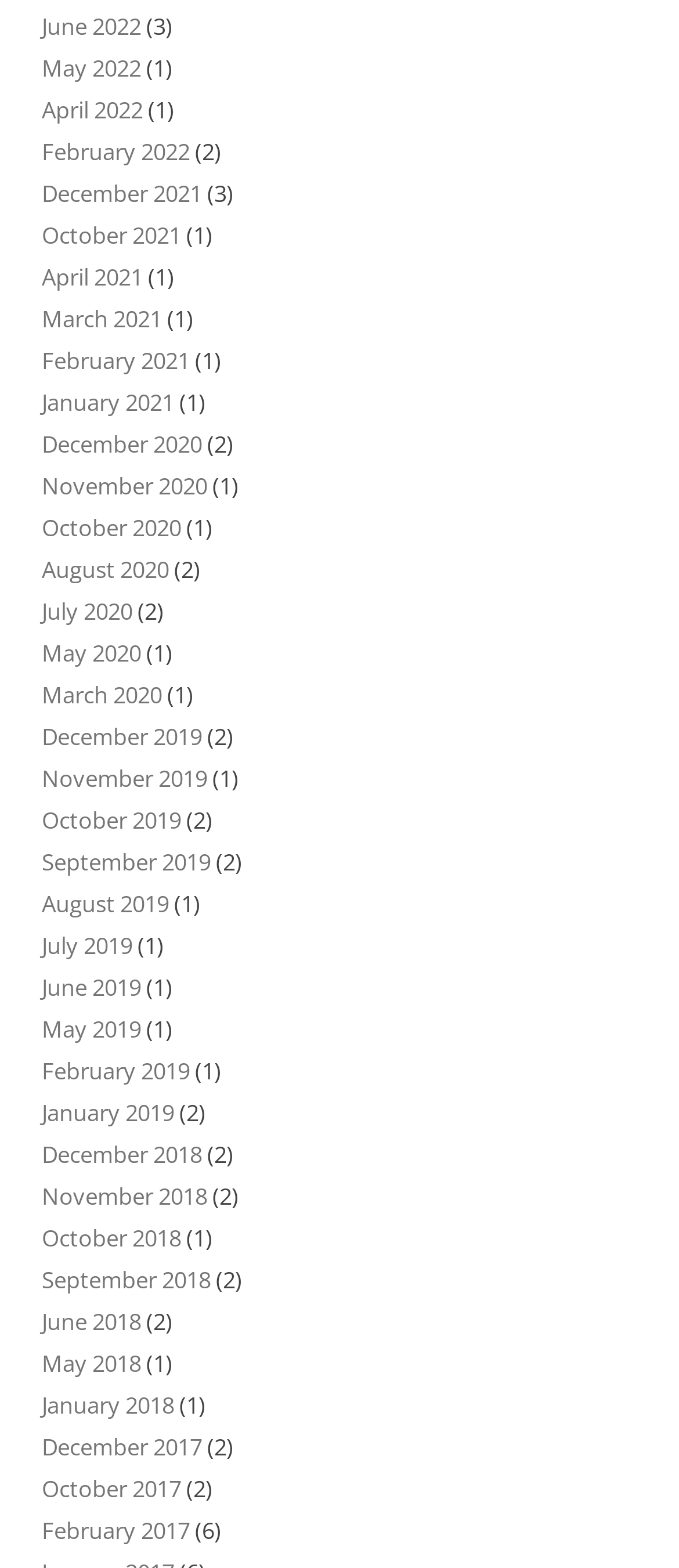Find the bounding box coordinates for the area you need to click to carry out the instruction: "View February 2022". The coordinates should be four float numbers between 0 and 1, indicated as [left, top, right, bottom].

[0.062, 0.087, 0.279, 0.107]